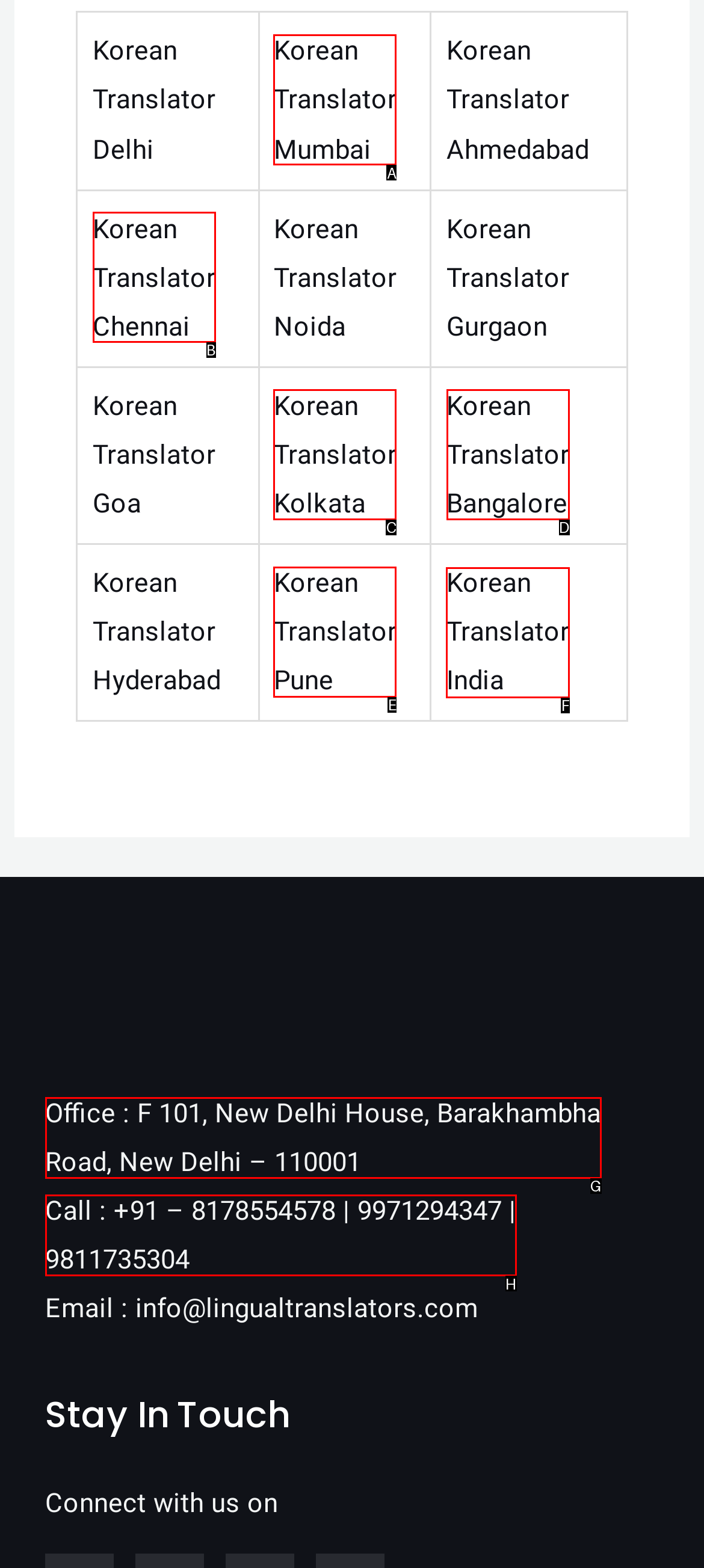Determine which UI element I need to click to achieve the following task: Click on Korean Translator India Provide your answer as the letter of the selected option.

F